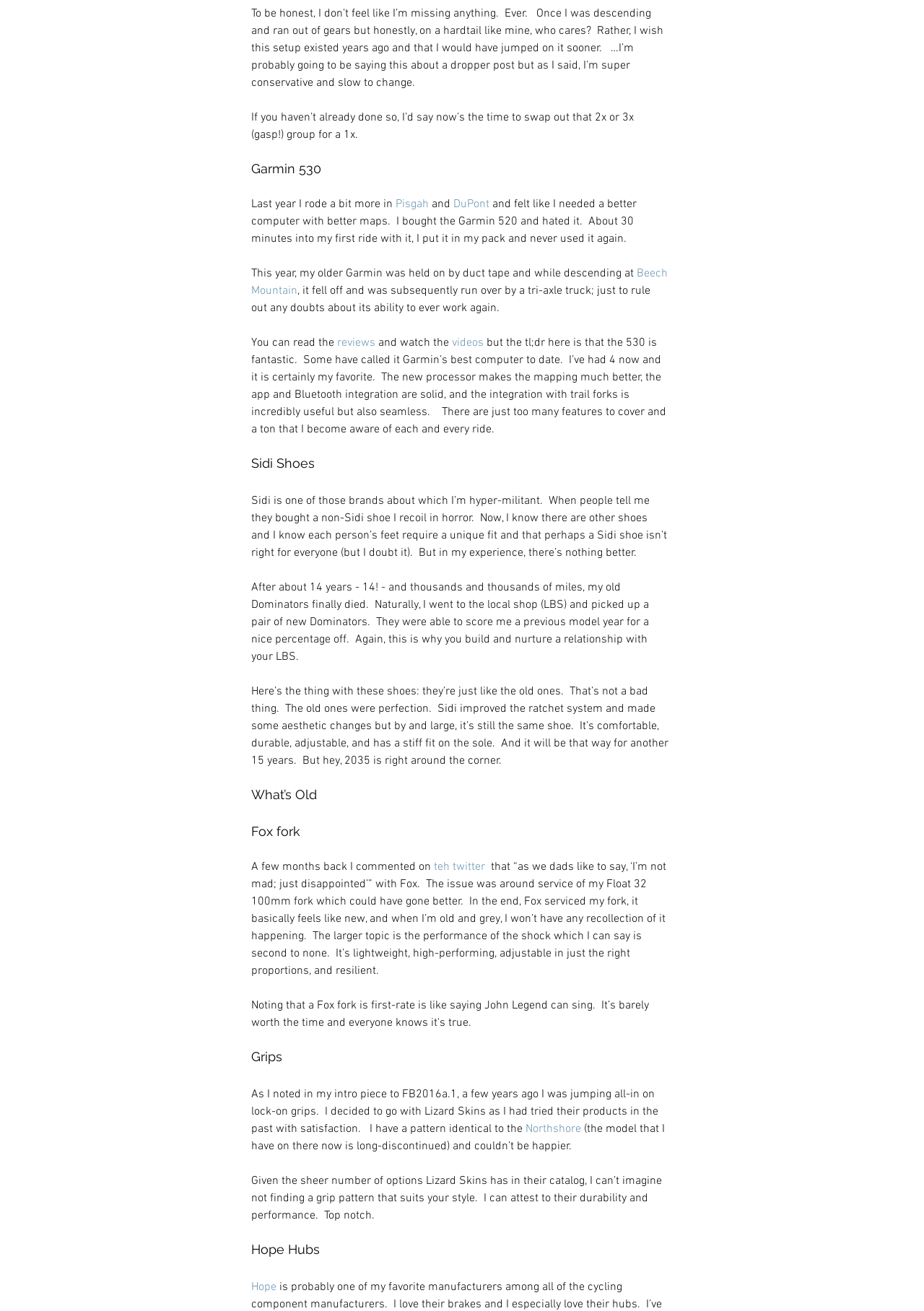Please locate the bounding box coordinates of the element's region that needs to be clicked to follow the instruction: "Follow the link to teh twitter". The bounding box coordinates should be provided as four float numbers between 0 and 1, i.e., [left, top, right, bottom].

[0.47, 0.657, 0.525, 0.666]